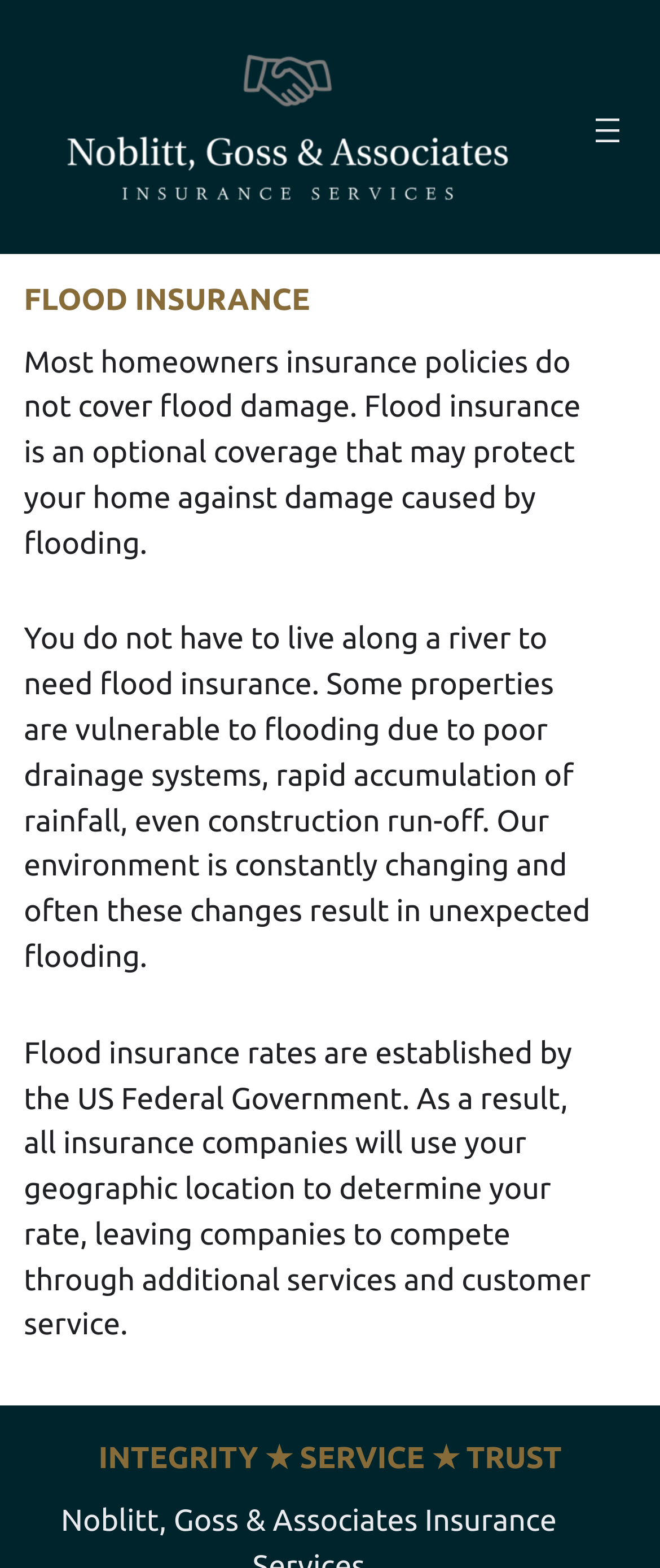What is the purpose of flood insurance?
Provide an in-depth and detailed explanation in response to the question.

The purpose of flood insurance is to protect your home against damage caused by flooding, as mentioned in the webpage content.